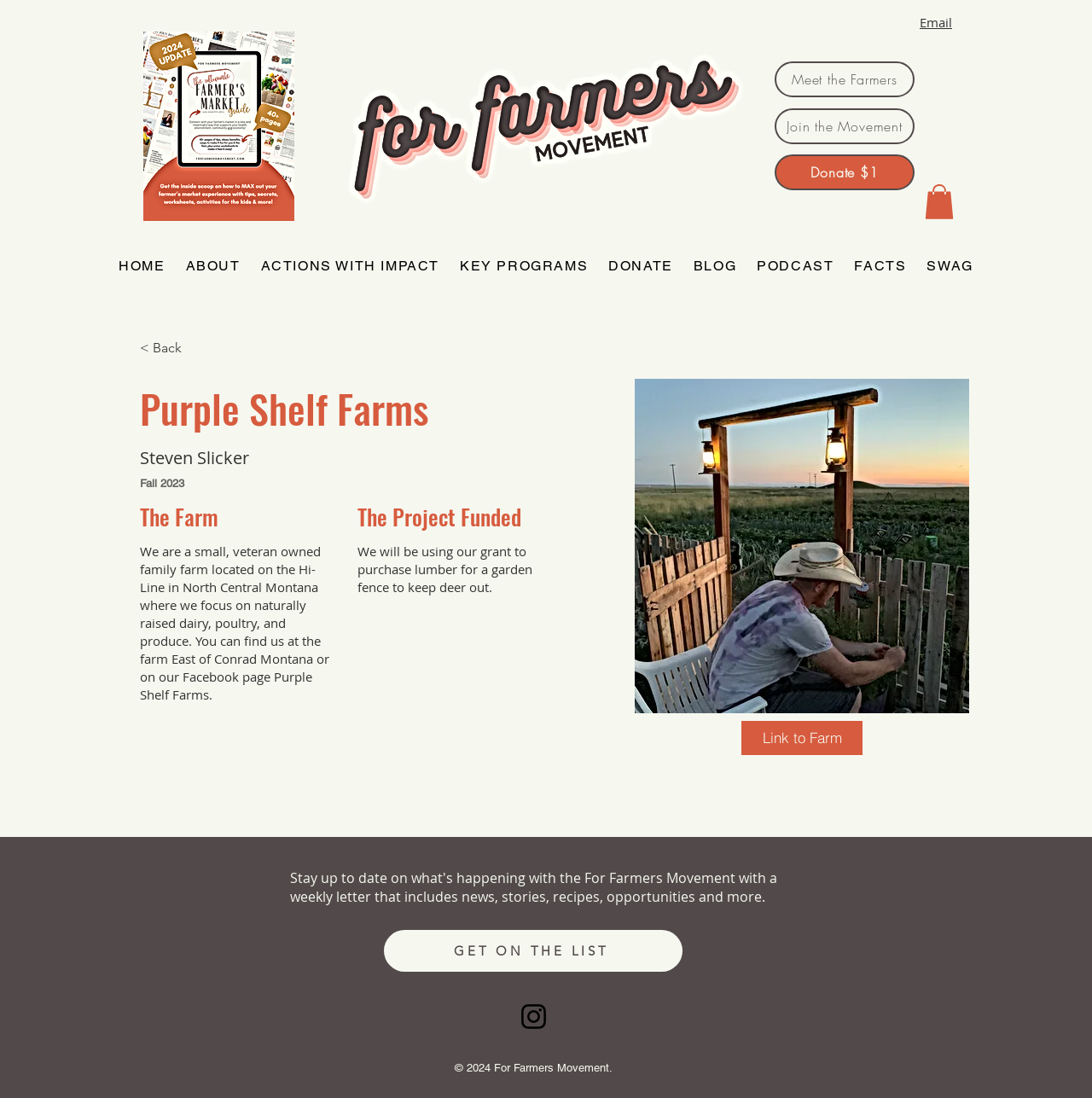What is the purpose of the grant?
Look at the image and respond with a one-word or short phrase answer.

To purchase lumber for a garden fence